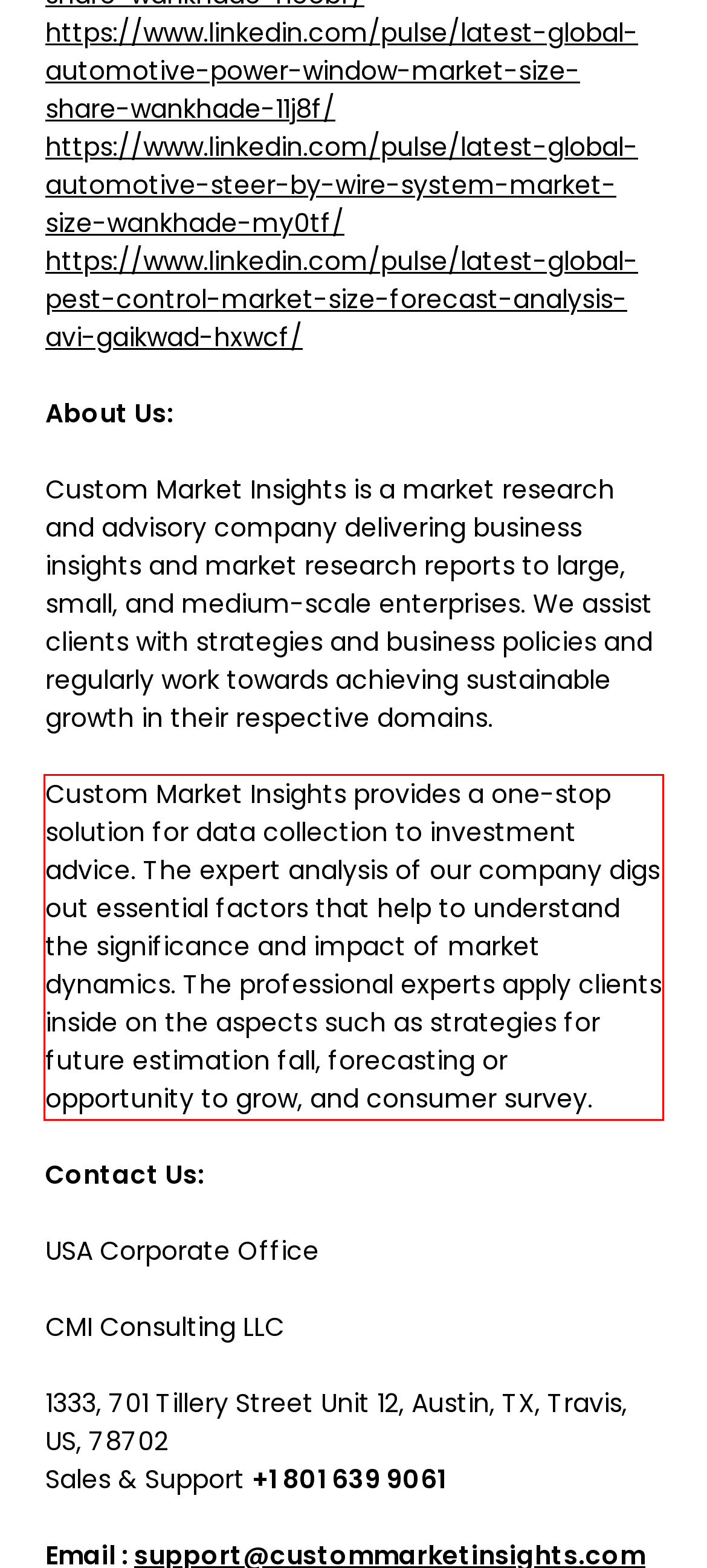Given a screenshot of a webpage containing a red bounding box, perform OCR on the text within this red bounding box and provide the text content.

Custom Market Insights provides a one-stop solution for data collection to investment advice. The expert analysis of our company digs out essential factors that help to understand the significance and impact of market dynamics. The professional experts apply clients inside on the aspects such as strategies for future estimation fall, forecasting or opportunity to grow, and consumer survey.